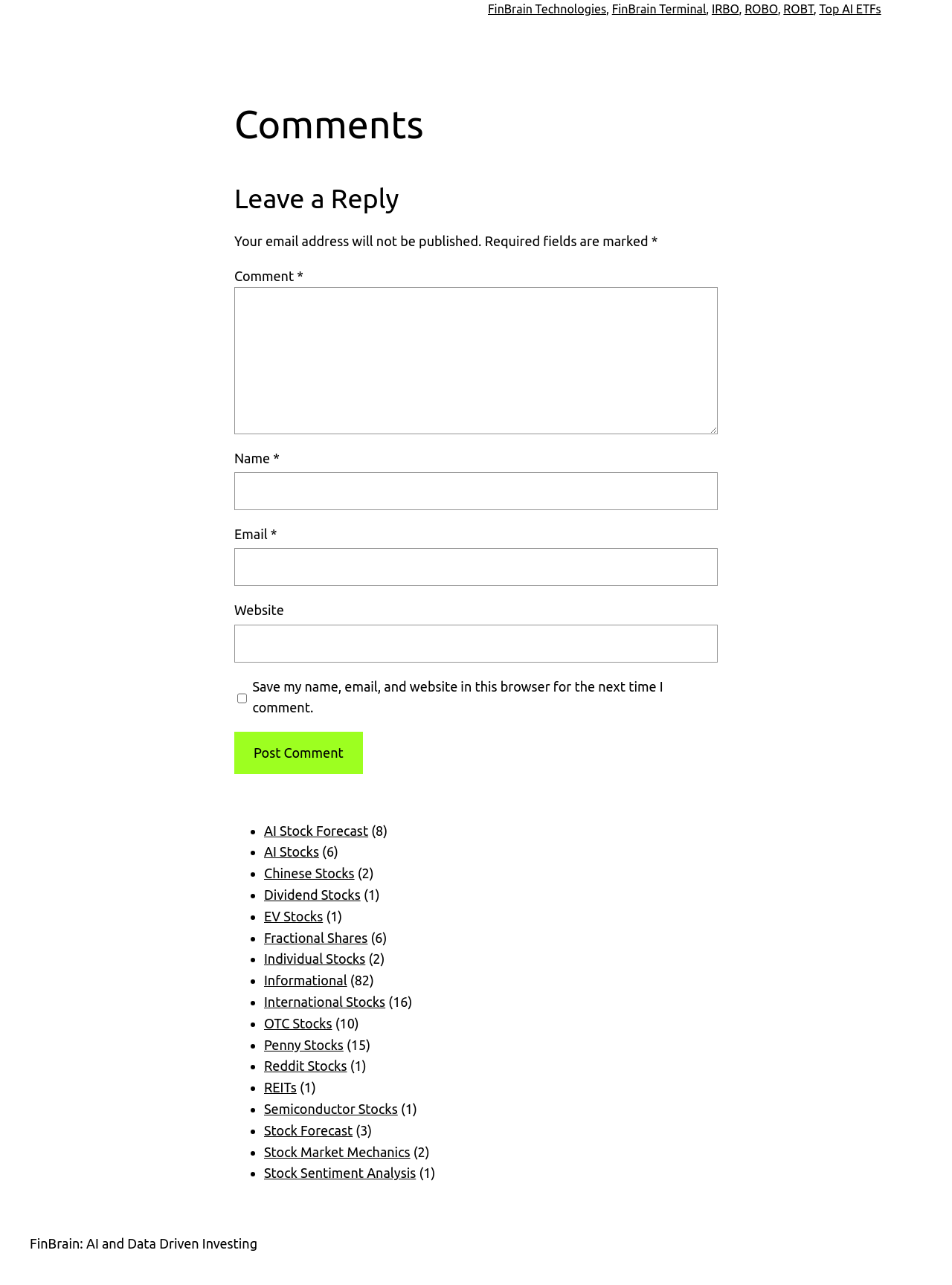What is the text of the first heading?
Using the visual information from the image, give a one-word or short-phrase answer.

Comments